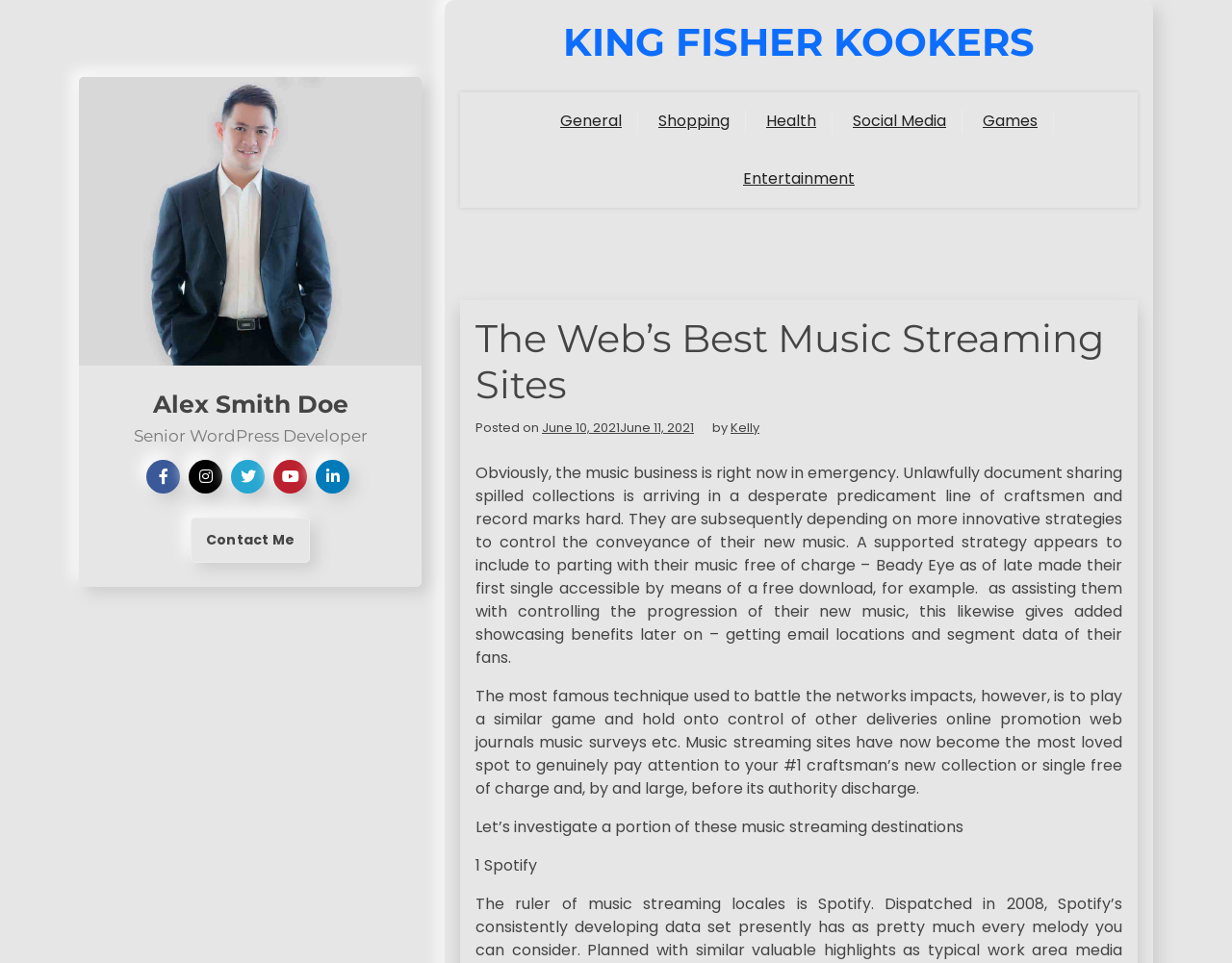Generate a detailed explanation of the webpage's features and information.

This webpage appears to be a blog post about the best music streaming sites. At the top left corner, there is a profile image, accompanied by the author's name, "Alex Smith Doe", and their title, "Senior WordPress Developer". Below the author's information, there are several social media links represented by icons.

On the top right corner, there is a large heading that reads "KING FISHER KOOKERS", which is also a link. Below this heading, there are several links to different categories, including "General", "Shopping", "Health", "Social Media", "Games", and "Entertainment".

The main content of the blog post is located in the middle of the page. It starts with a heading that reads "The Web’s Best Music Streaming Sites", followed by the date "June 10, 2021June 11, 2021" and the author's name, "Kelly". The article discusses the current state of the music industry and how music streaming sites have become a popular way to listen to new music for free.

The article is divided into several paragraphs, with the first paragraph discussing the music industry's crisis and how artists are using innovative strategies to control the distribution of their music. The second paragraph explains how music streaming sites have become a popular way to listen to new music for free, and how they can also provide marketing benefits for artists.

The article then proceeds to introduce the topic of music streaming sites, with a heading that reads "Let’s investigate a portion of these music streaming destinations". The first music streaming site mentioned is Spotify, which is listed as number one.